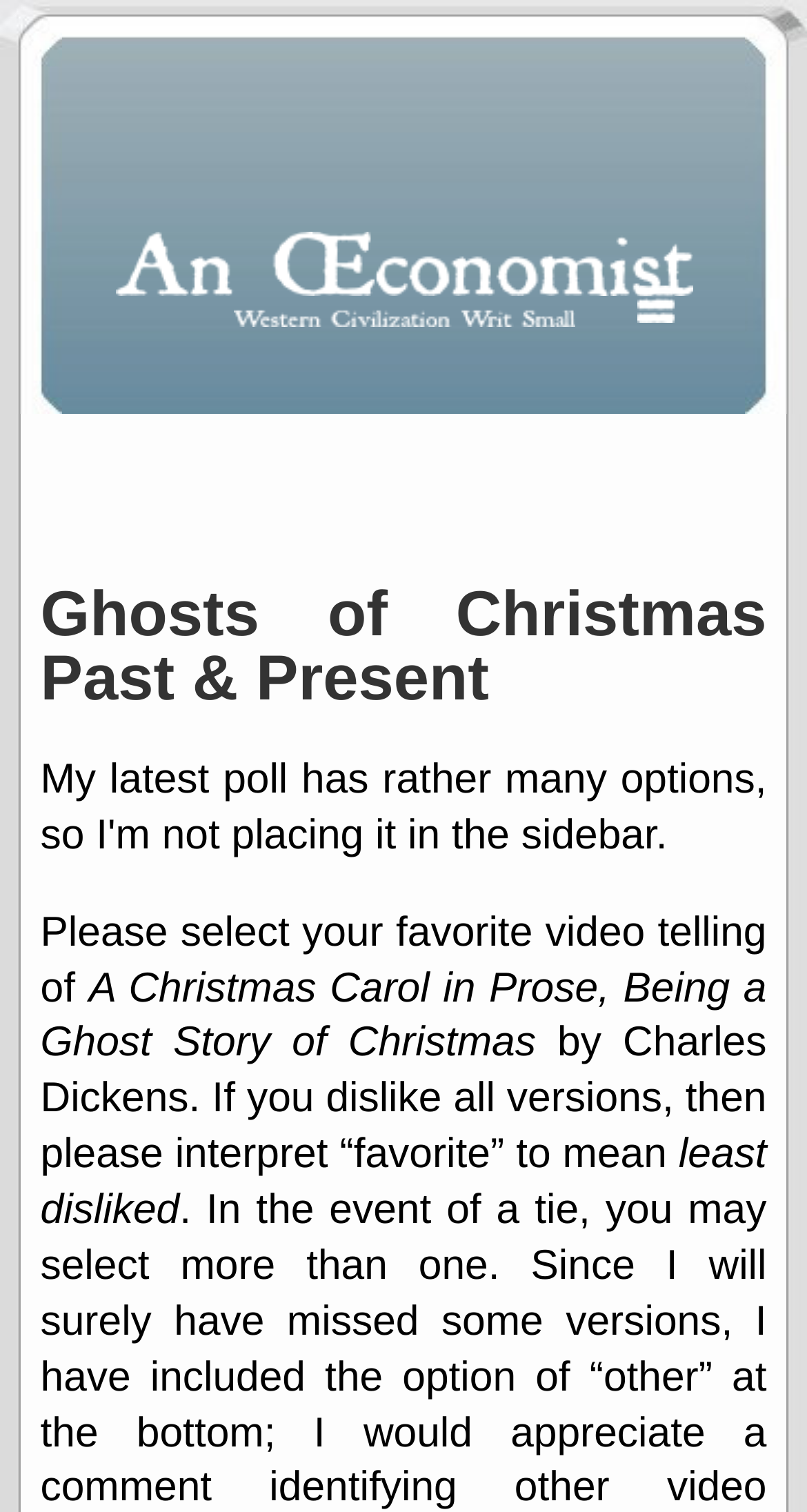Give a concise answer of one word or phrase to the question: 
How many static text elements are there under the heading 'Ghosts of Christmas Past & Present'?

5